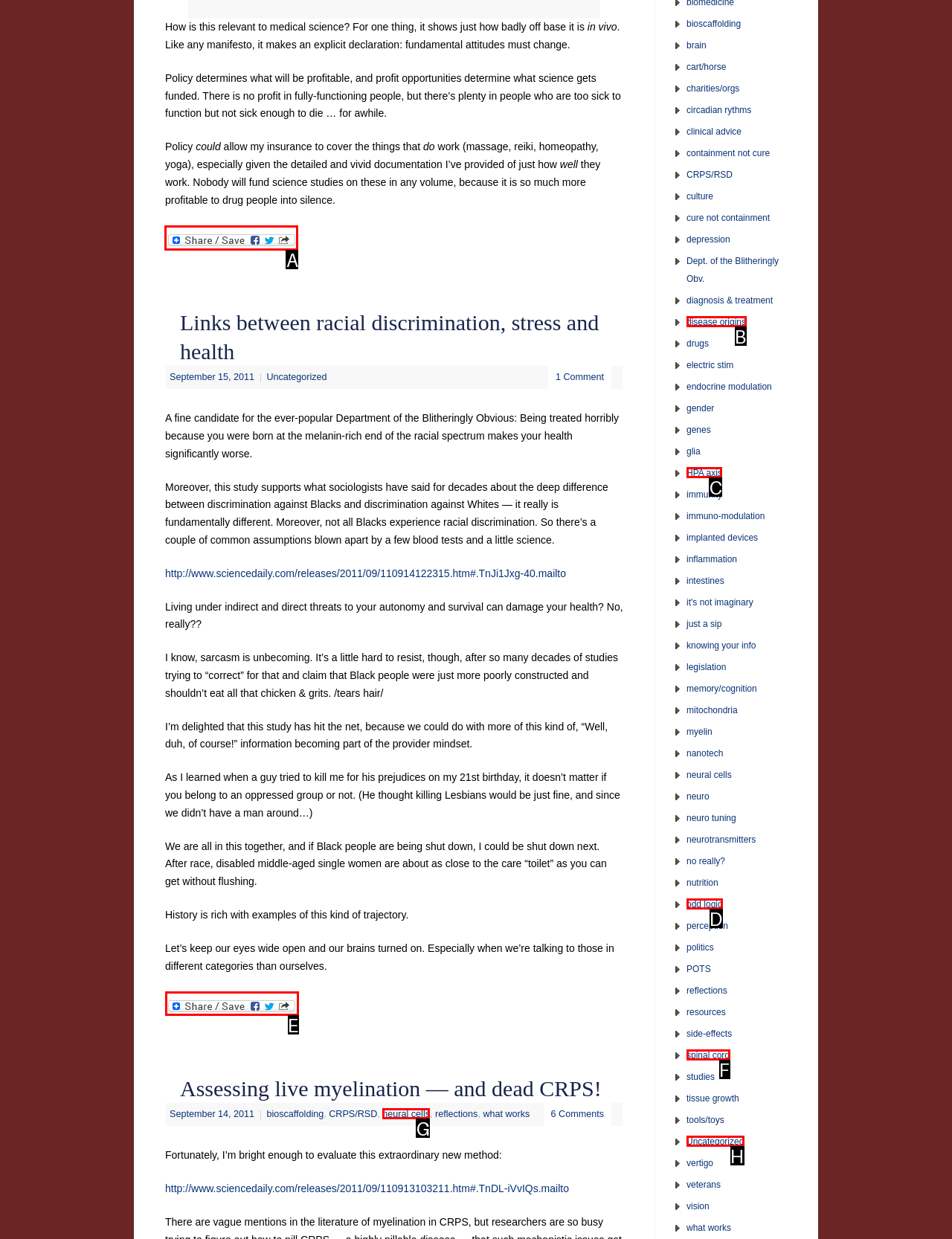Which HTML element should be clicked to perform the following task: Click the 'Share' button
Reply with the letter of the appropriate option.

A